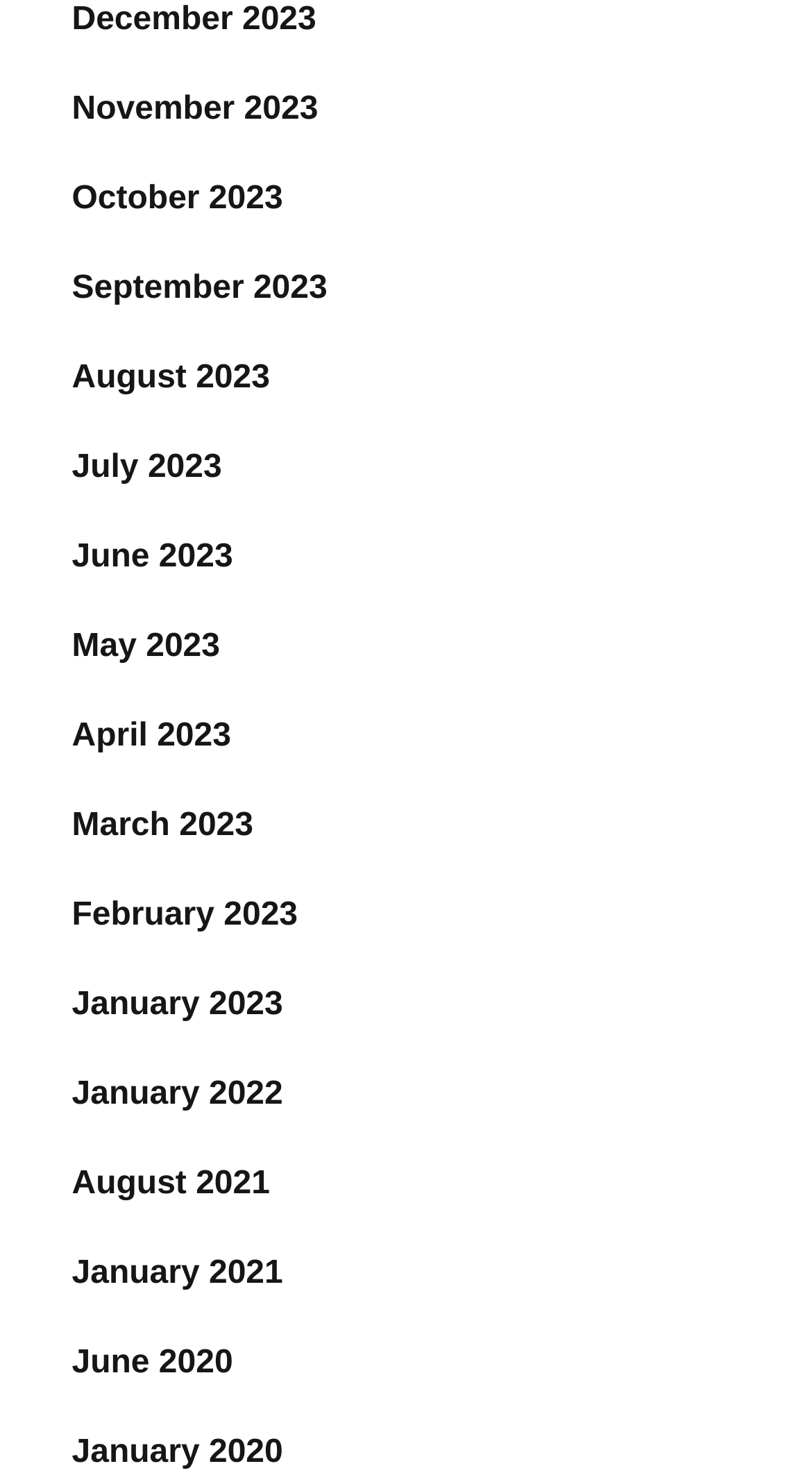Please specify the bounding box coordinates of the element that should be clicked to execute the given instruction: 'View December 2023'. Ensure the coordinates are four float numbers between 0 and 1, expressed as [left, top, right, bottom].

[0.088, 0.001, 0.39, 0.025]